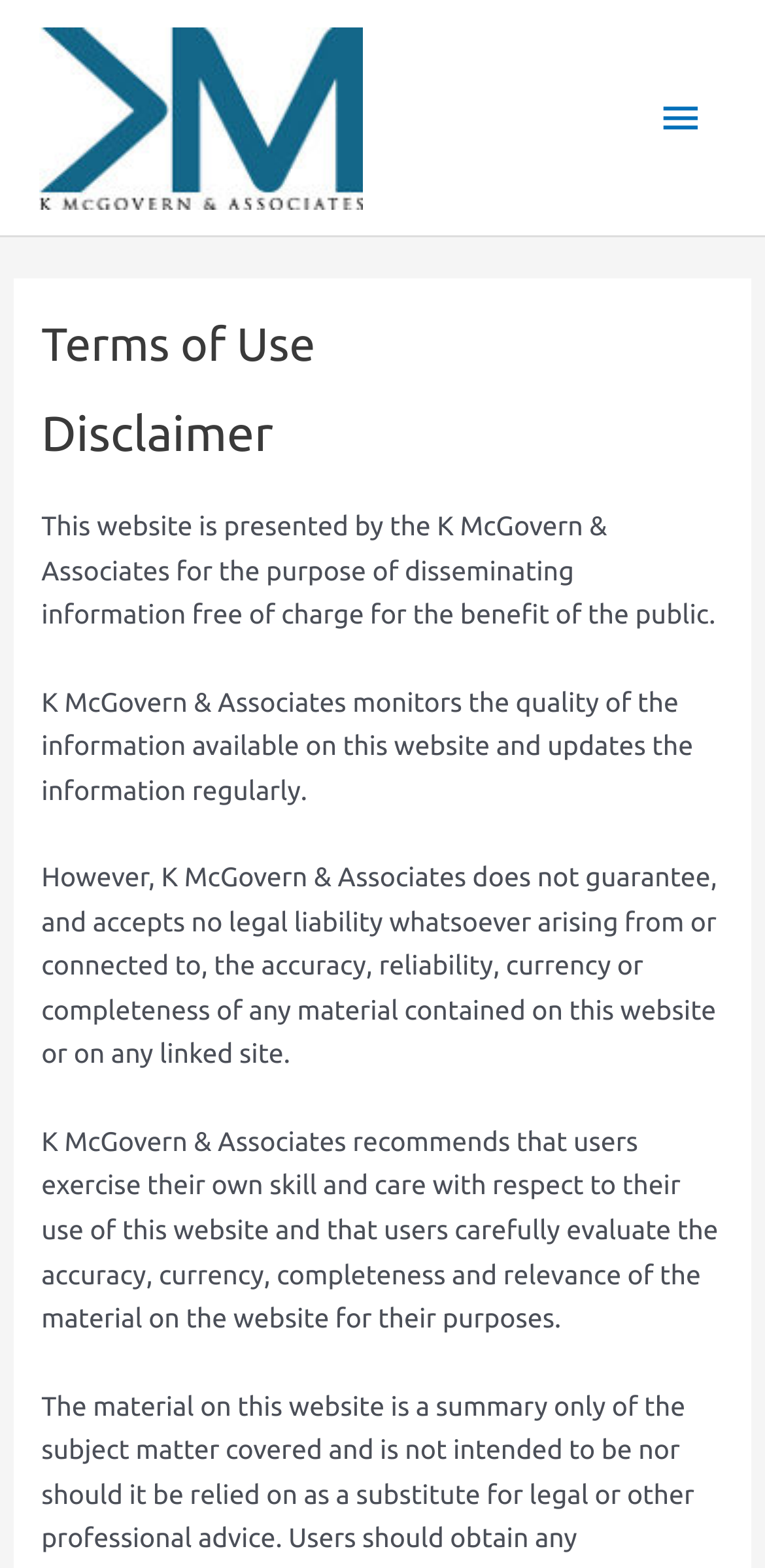Please provide the main heading of the webpage content.

Terms of Use